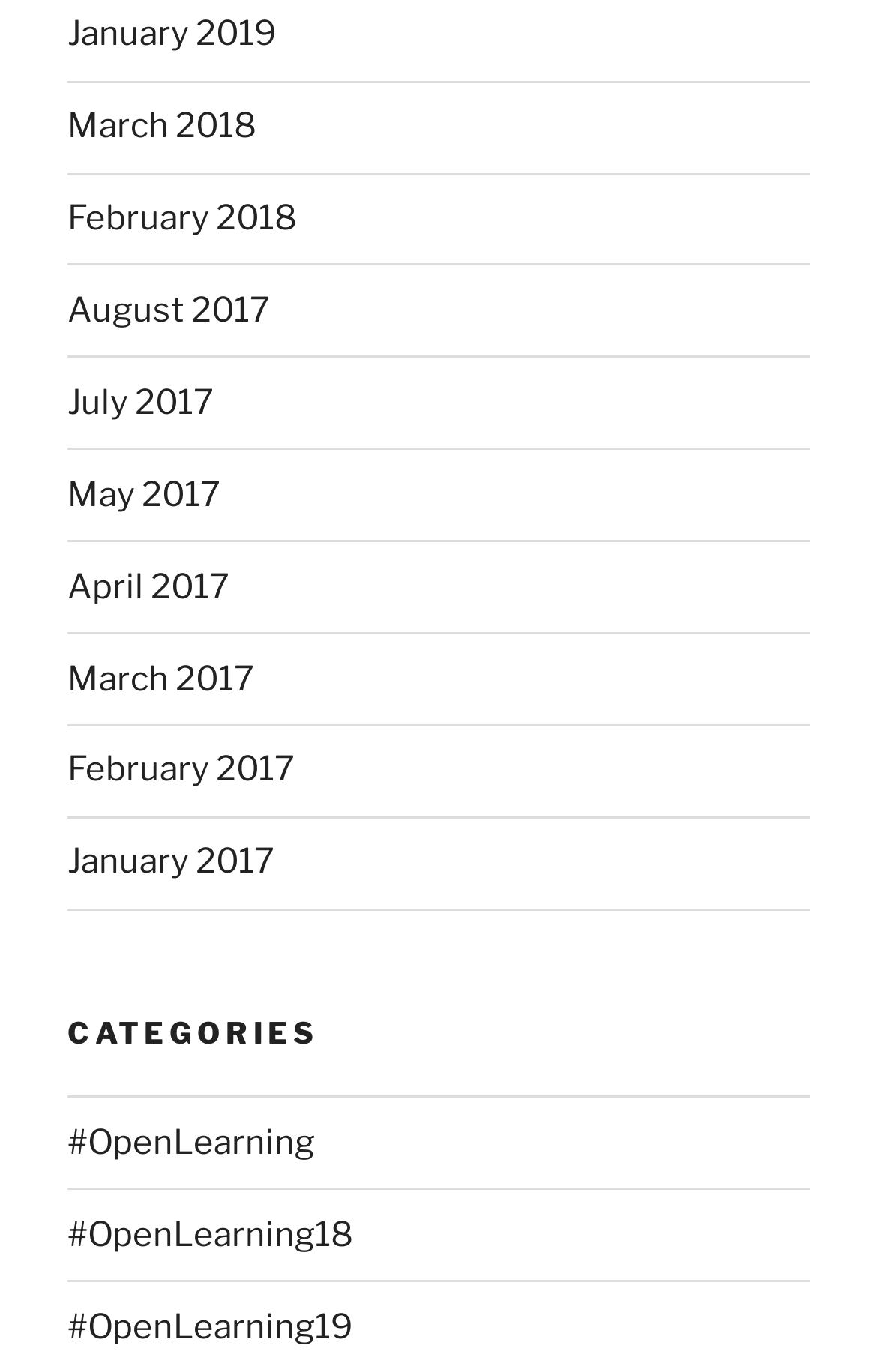Determine the bounding box coordinates of the area to click in order to meet this instruction: "view January 2019".

[0.077, 0.01, 0.315, 0.04]